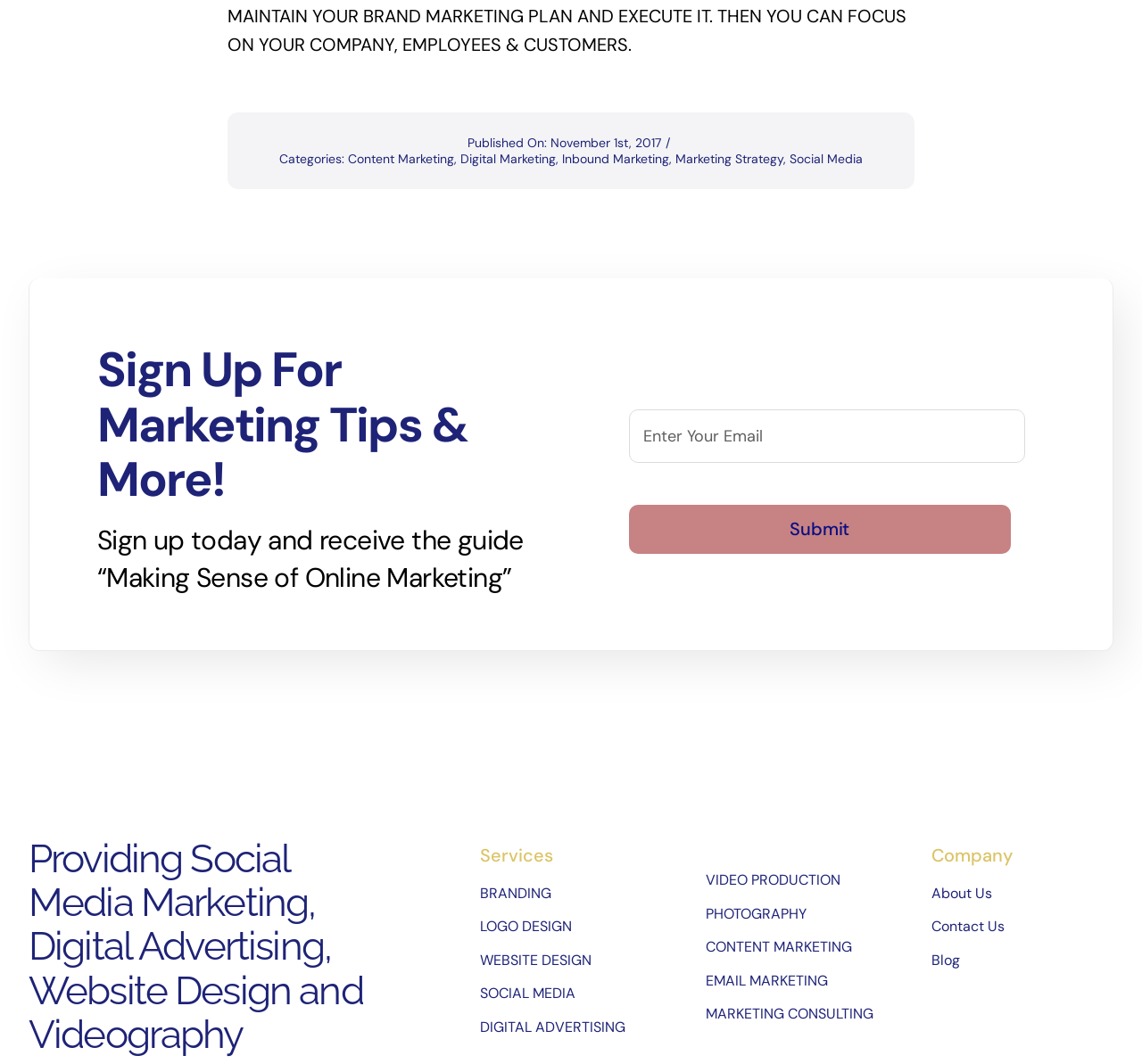What is required to sign up?
Please ensure your answer to the question is detailed and covers all necessary aspects.

To sign up, an email address is required, as indicated by the textbox labeled 'Email*' with a required field indicator.